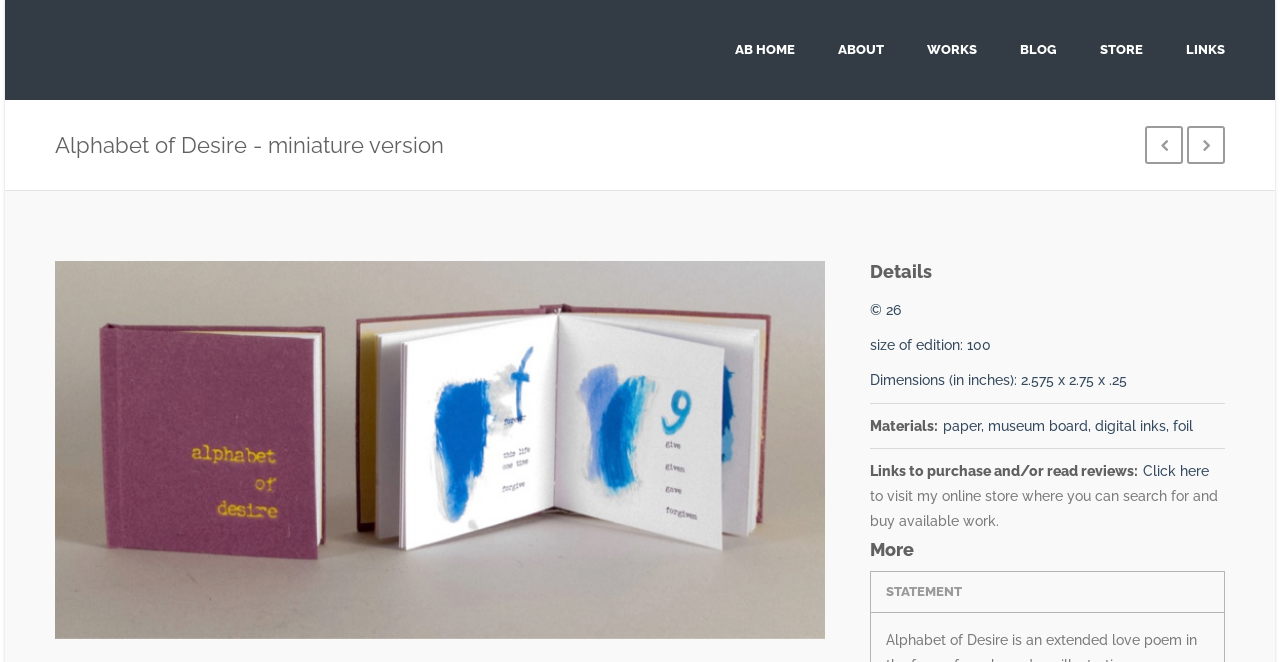Kindly determine the bounding box coordinates for the clickable area to achieve the given instruction: "visit online store".

[0.893, 0.699, 0.945, 0.724]